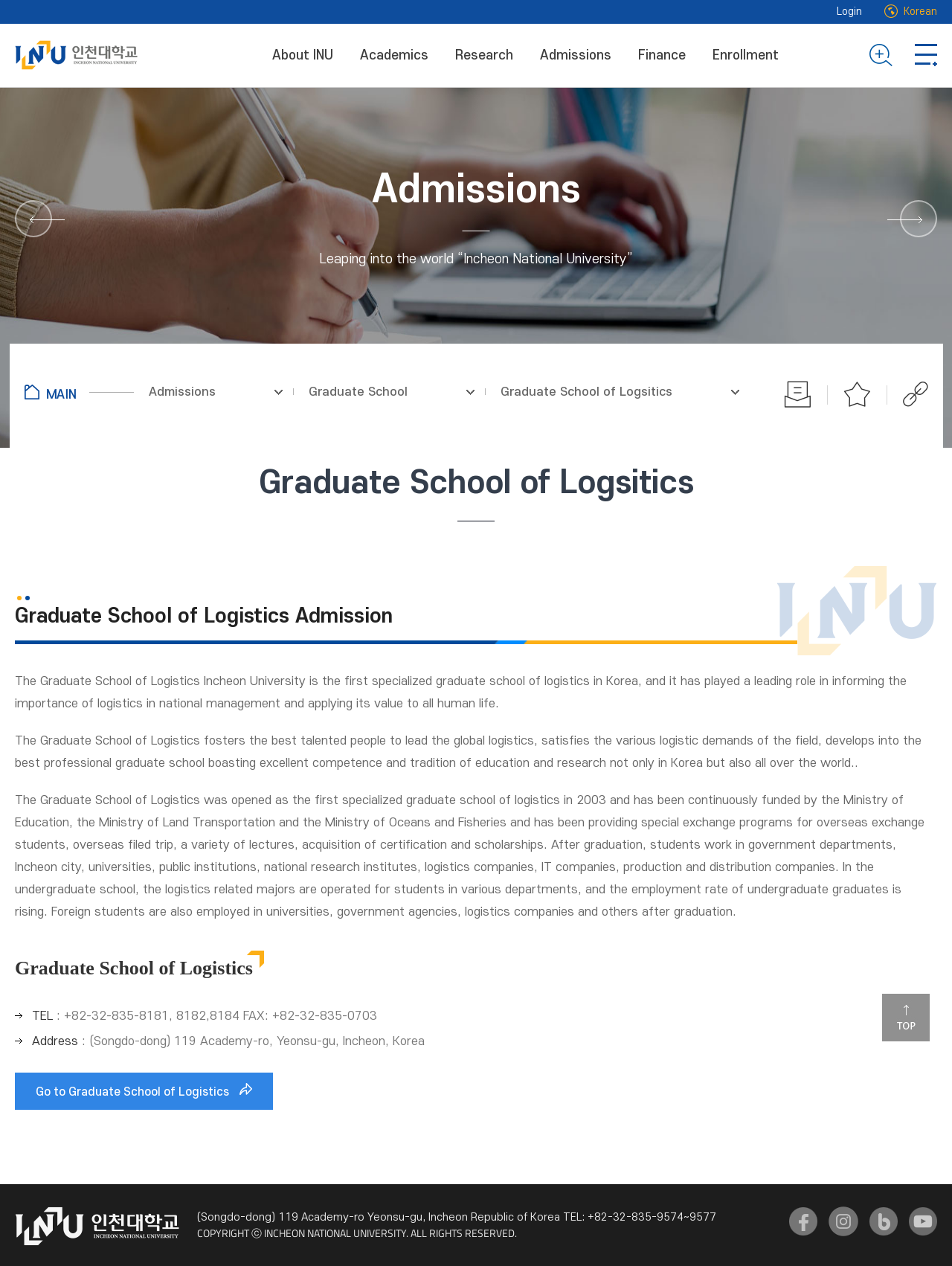Please determine the bounding box coordinates of the element's region to click for the following instruction: "Go to the Graduate School of Logistics homepage".

[0.525, 0.304, 0.788, 0.316]